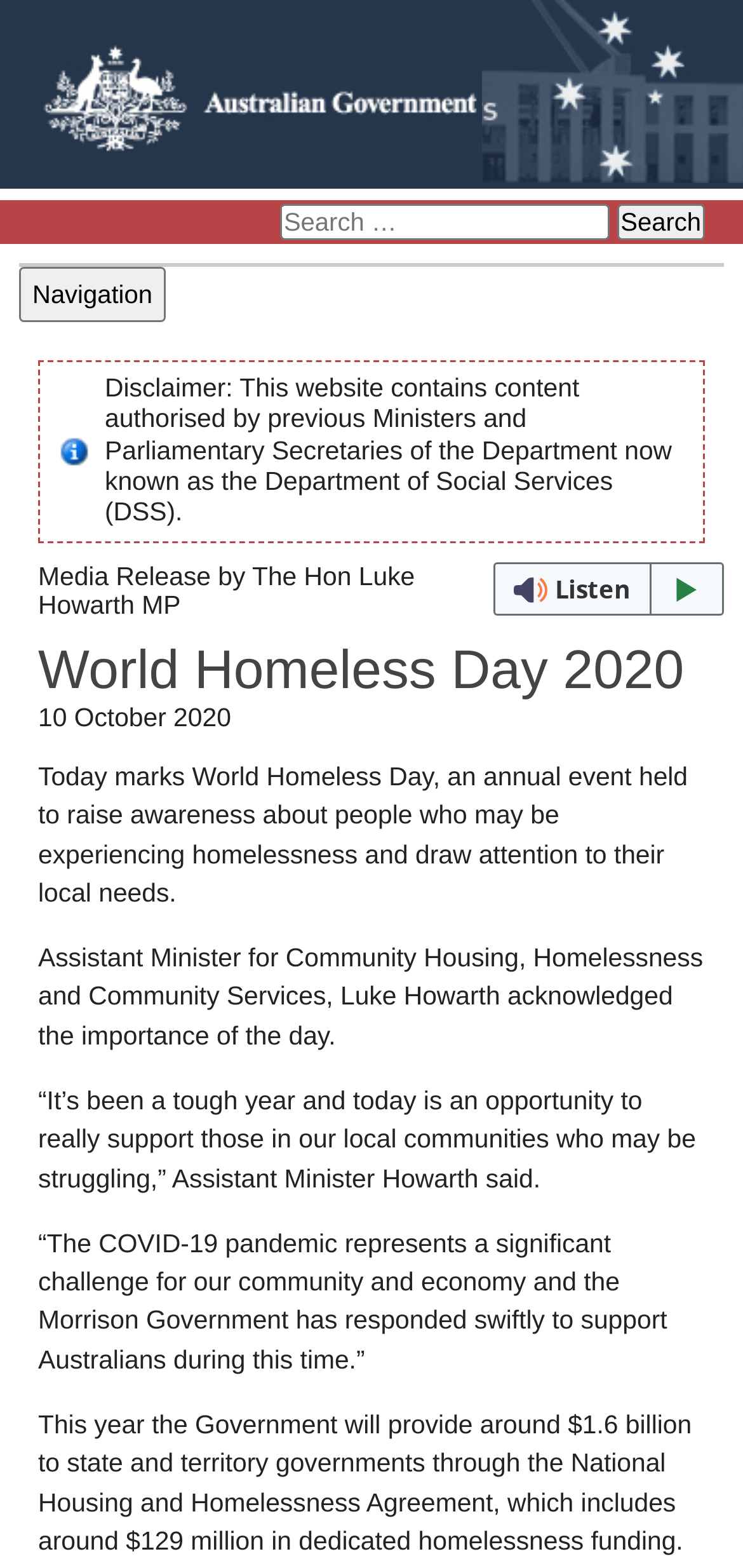What is the name of the Minister who made a statement about World Homeless Day?
Refer to the image and give a detailed response to the question.

The webpage contains a media release by The Hon Luke Howarth MP, who made a statement about World Homeless Day, acknowledging its importance and highlighting the Government's response to support Australians during the COVID-19 pandemic.